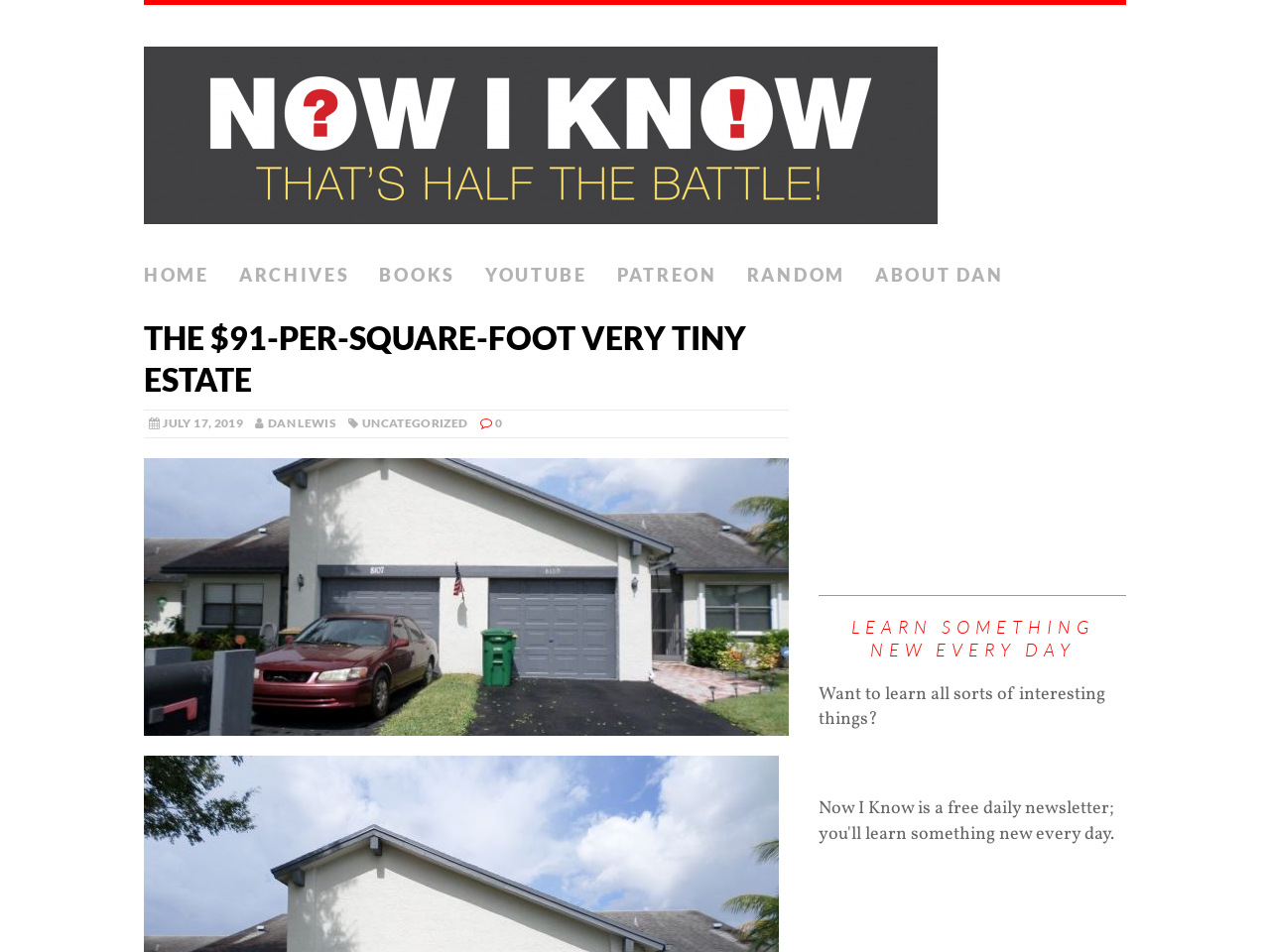Determine the bounding box coordinates of the clickable element necessary to fulfill the instruction: "read the article". Provide the coordinates as four float numbers within the 0 to 1 range, i.e., [left, top, right, bottom].

[0.113, 0.333, 0.621, 0.42]